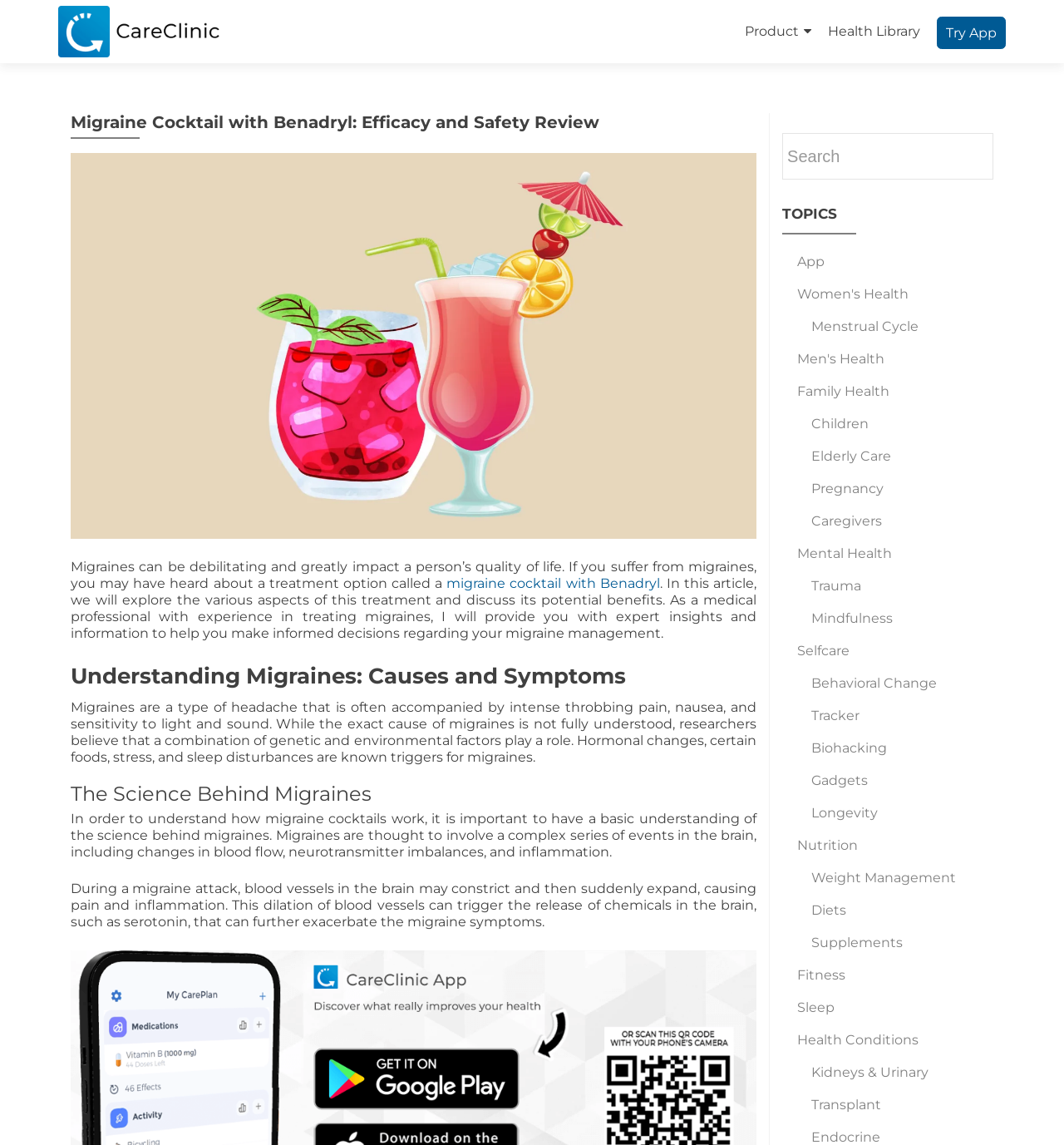Find and generate the main title of the webpage.

Migraine Cocktail with Benadryl: Efficacy and Safety Review